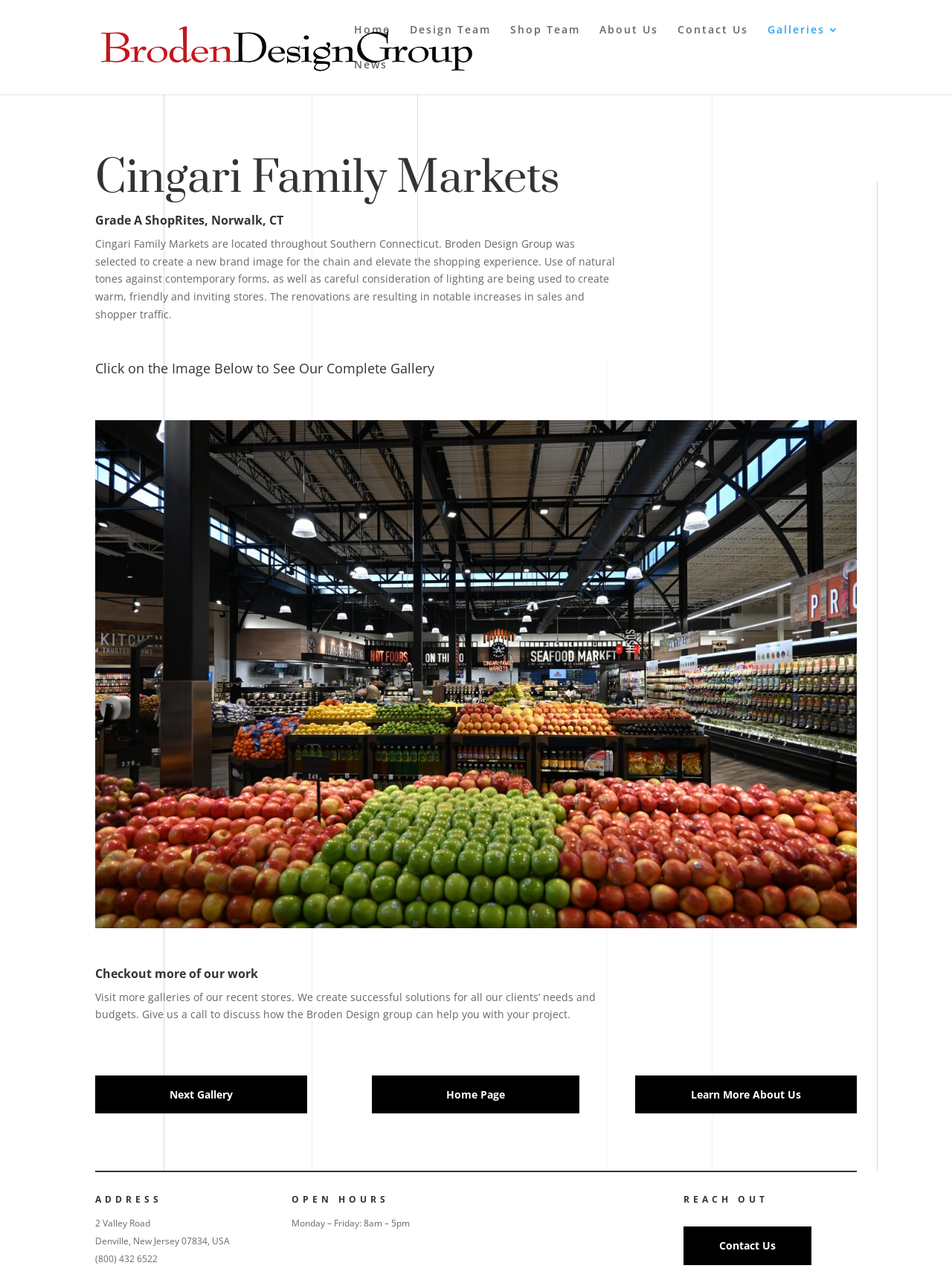What is the name of the design group?
Respond to the question with a single word or phrase according to the image.

Broden Design Group